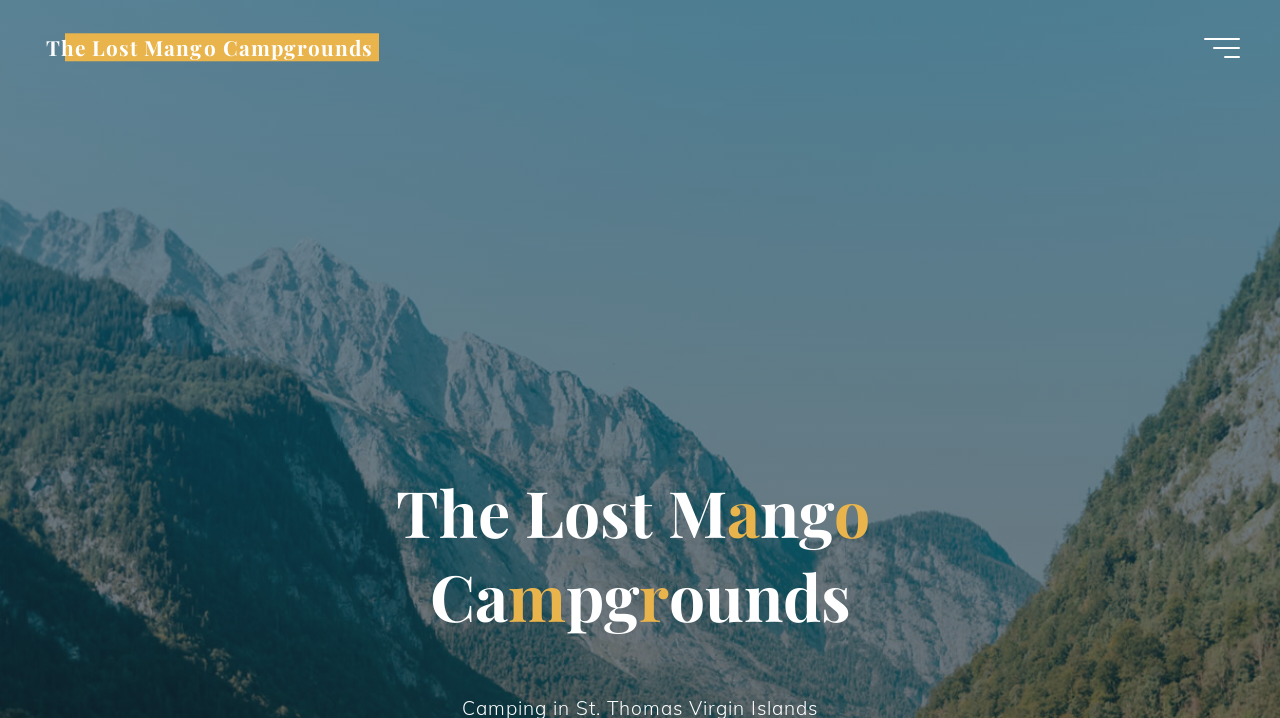What is the vertical position of the heading element relative to the button?
Refer to the screenshot and answer in one word or phrase.

Above